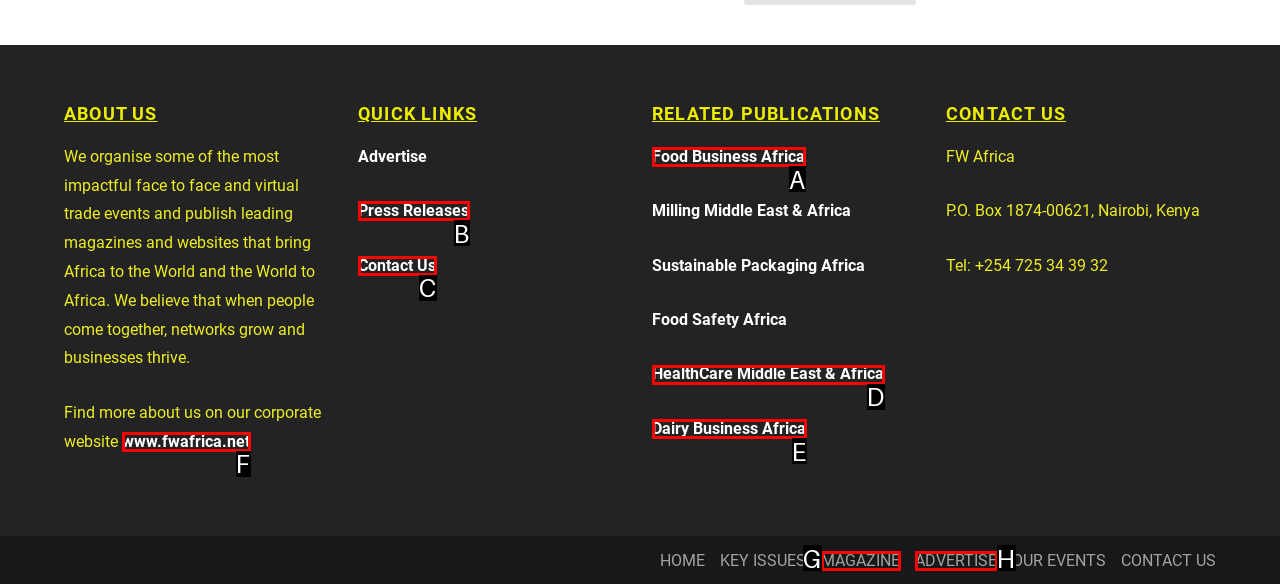Please select the letter of the HTML element that fits the description: More About Me ->. Answer with the option's letter directly.

None